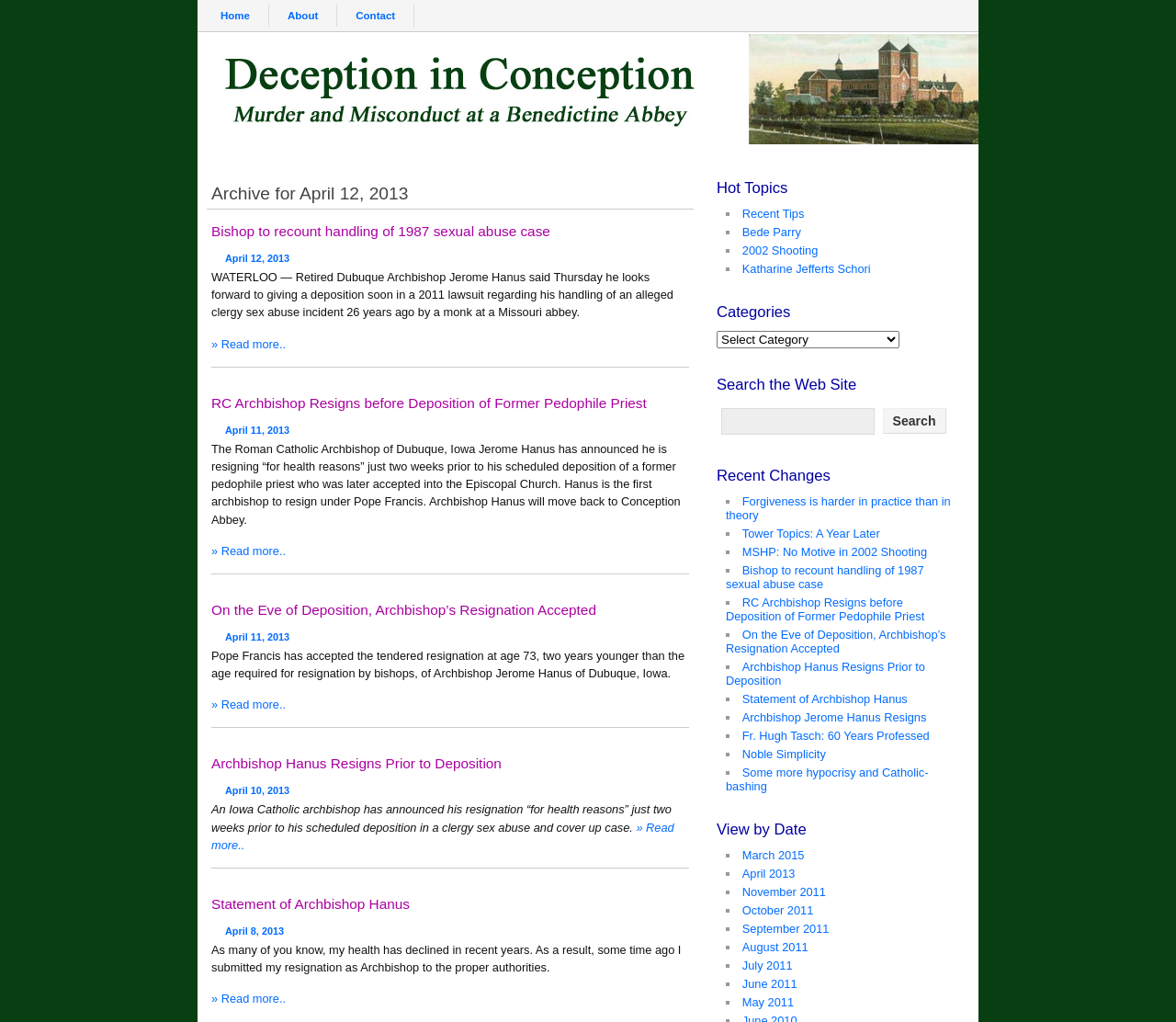What is the date range of the articles listed on the webpage?
Answer the question with a single word or phrase derived from the image.

2011-2015